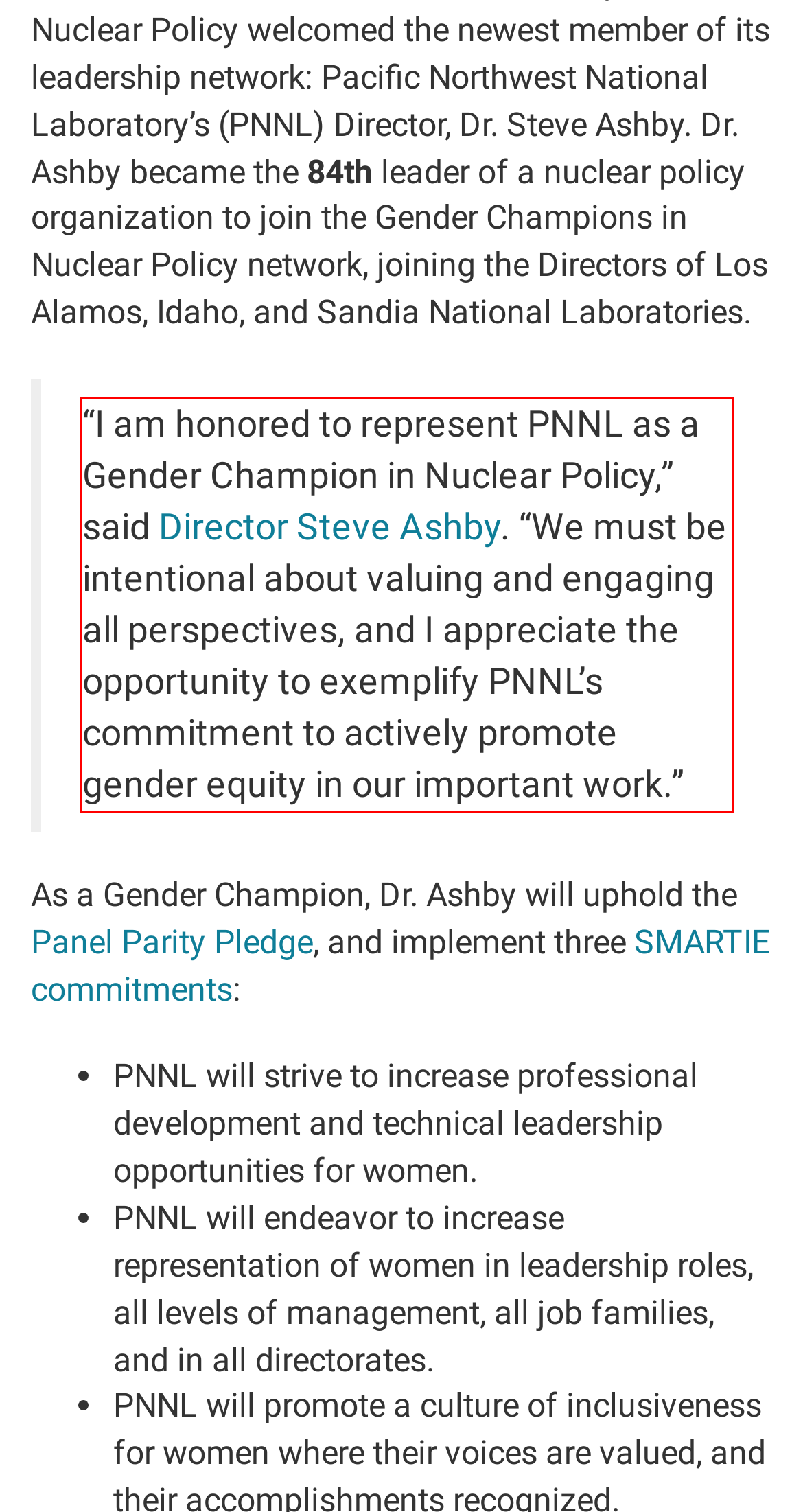Examine the webpage screenshot, find the red bounding box, and extract the text content within this marked area.

“I am honored to represent PNNL as a Gender Champion in Nuclear Policy,” said Director Steve Ashby. “We must be intentional about valuing and engaging all perspectives, and I appreciate the opportunity to exemplify PNNL’s commitment to actively promote gender equity in our important work.”